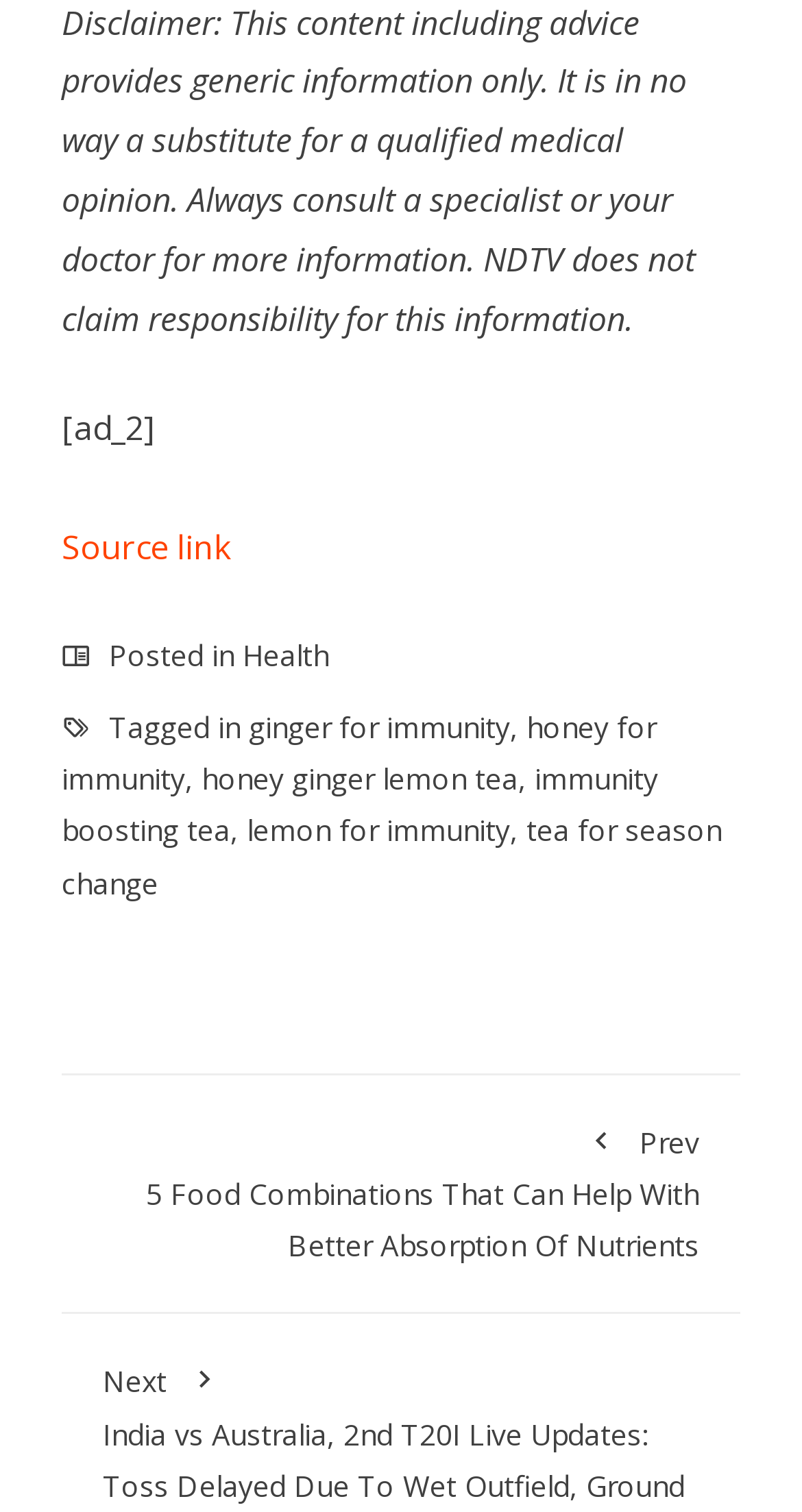How many links are present in the footer section?
Answer the question with a single word or phrase, referring to the image.

8